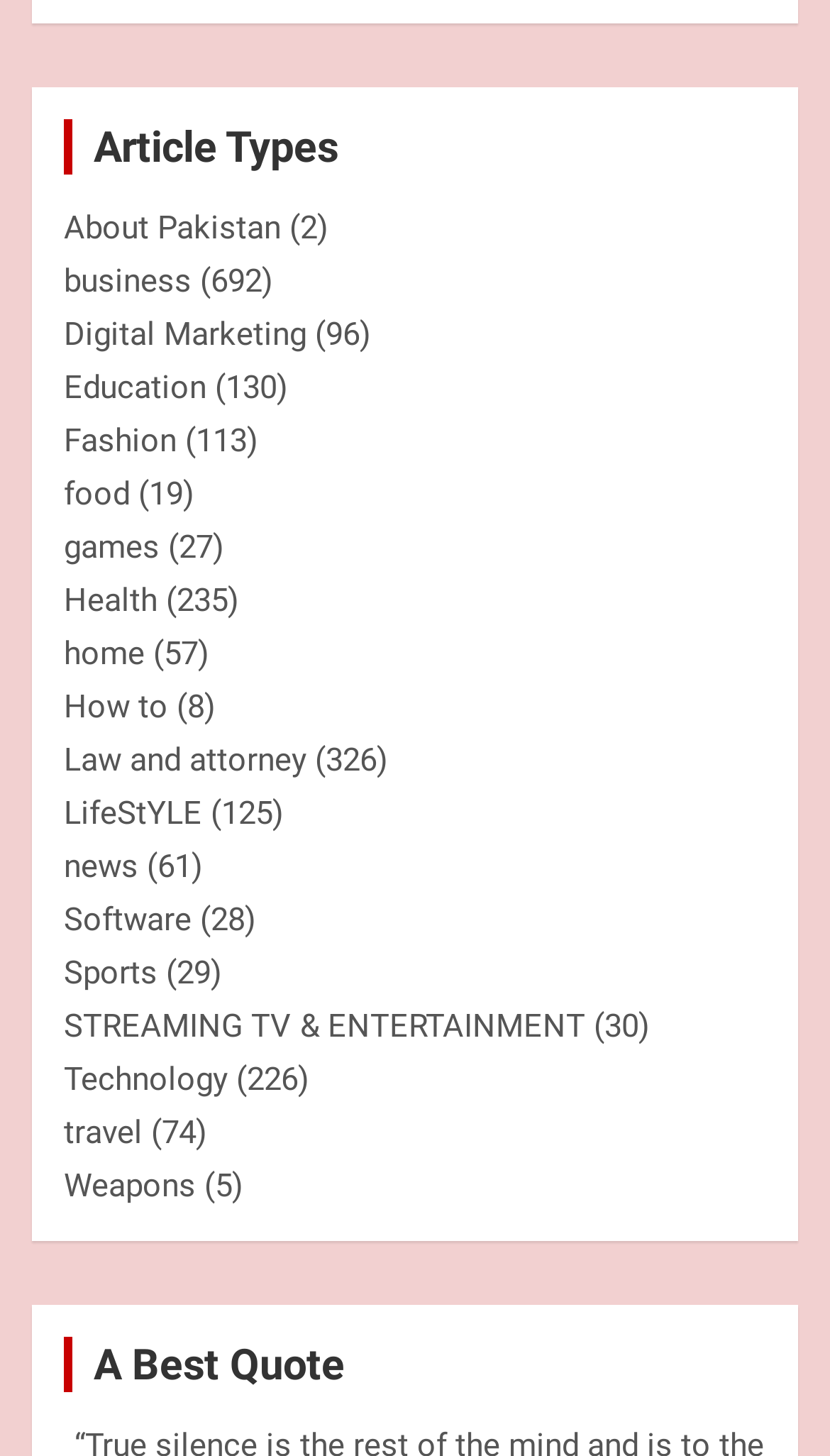Locate the bounding box coordinates of the element to click to perform the following action: 'Explore the 'Technology' category'. The coordinates should be given as four float values between 0 and 1, in the form of [left, top, right, bottom].

[0.077, 0.728, 0.274, 0.755]